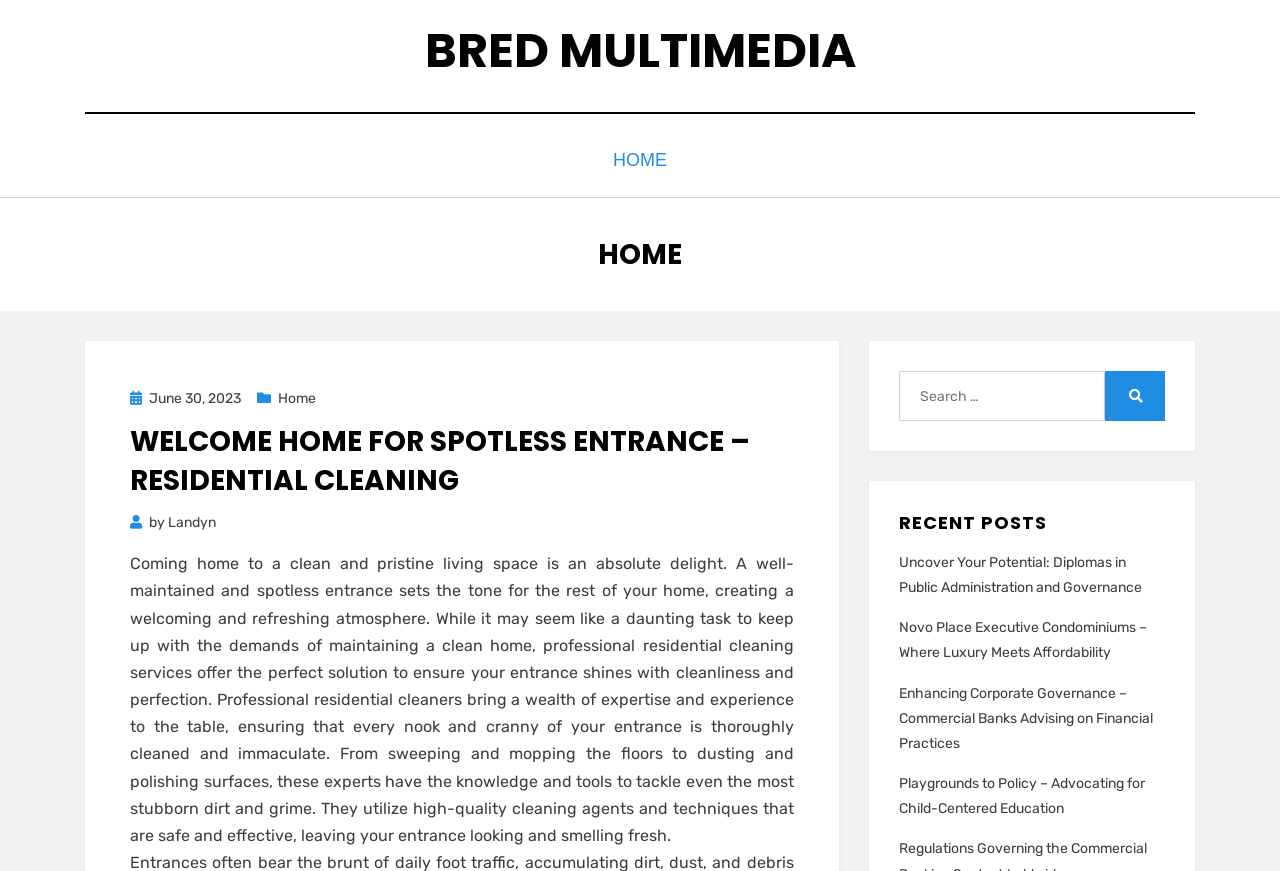What is the date of the current post?
Please interpret the details in the image and answer the question thoroughly.

I found the answer by looking at the link ' June 30, 2023' which is a child element of the heading 'CATEGORY : HOME'.